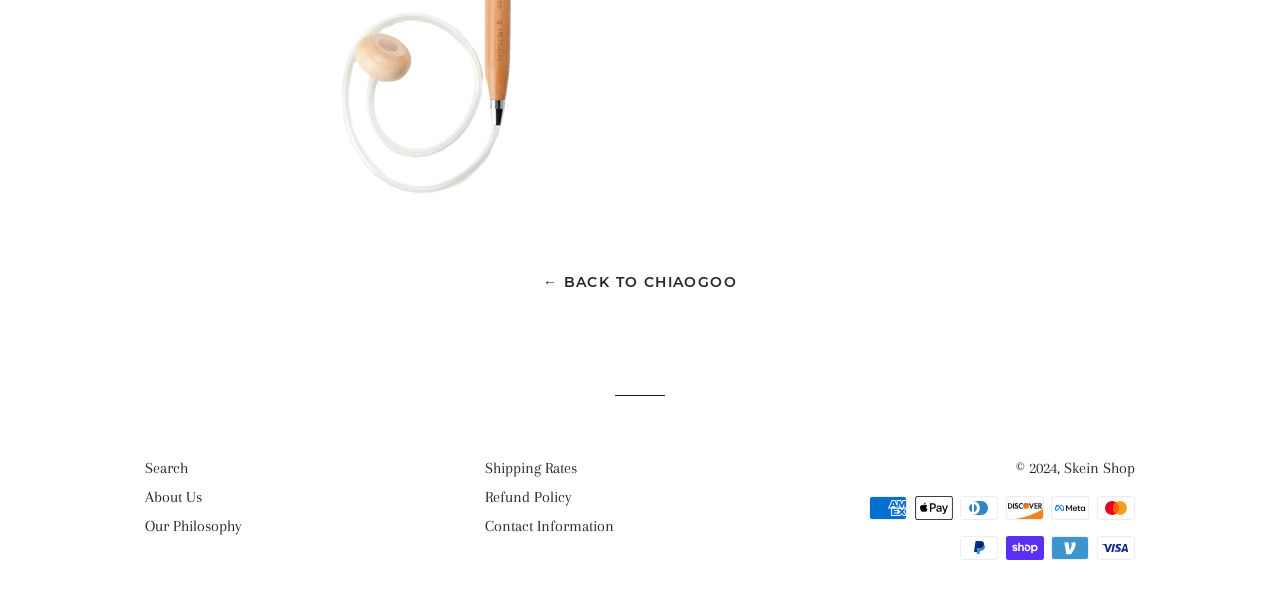How many payment methods are accepted?
Provide a short answer using one word or a brief phrase based on the image.

9